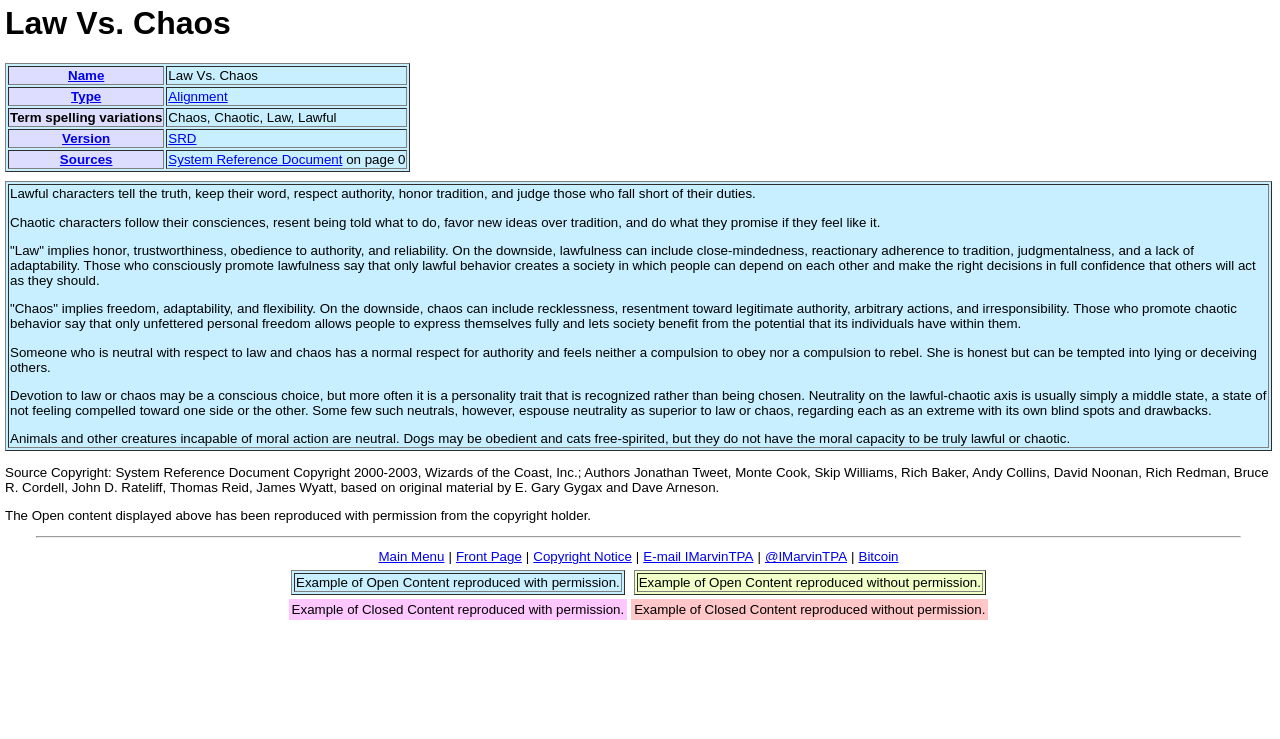How many links are in the main menu?
We need a detailed and exhaustive answer to the question. Please elaborate.

By examining the LayoutTable element, I can see that there are five links in the main menu, which are 'Main Menu', 'Front Page', 'Copyright Notice', 'E-mail IMarvinTPA', and 'Bitcoin'.